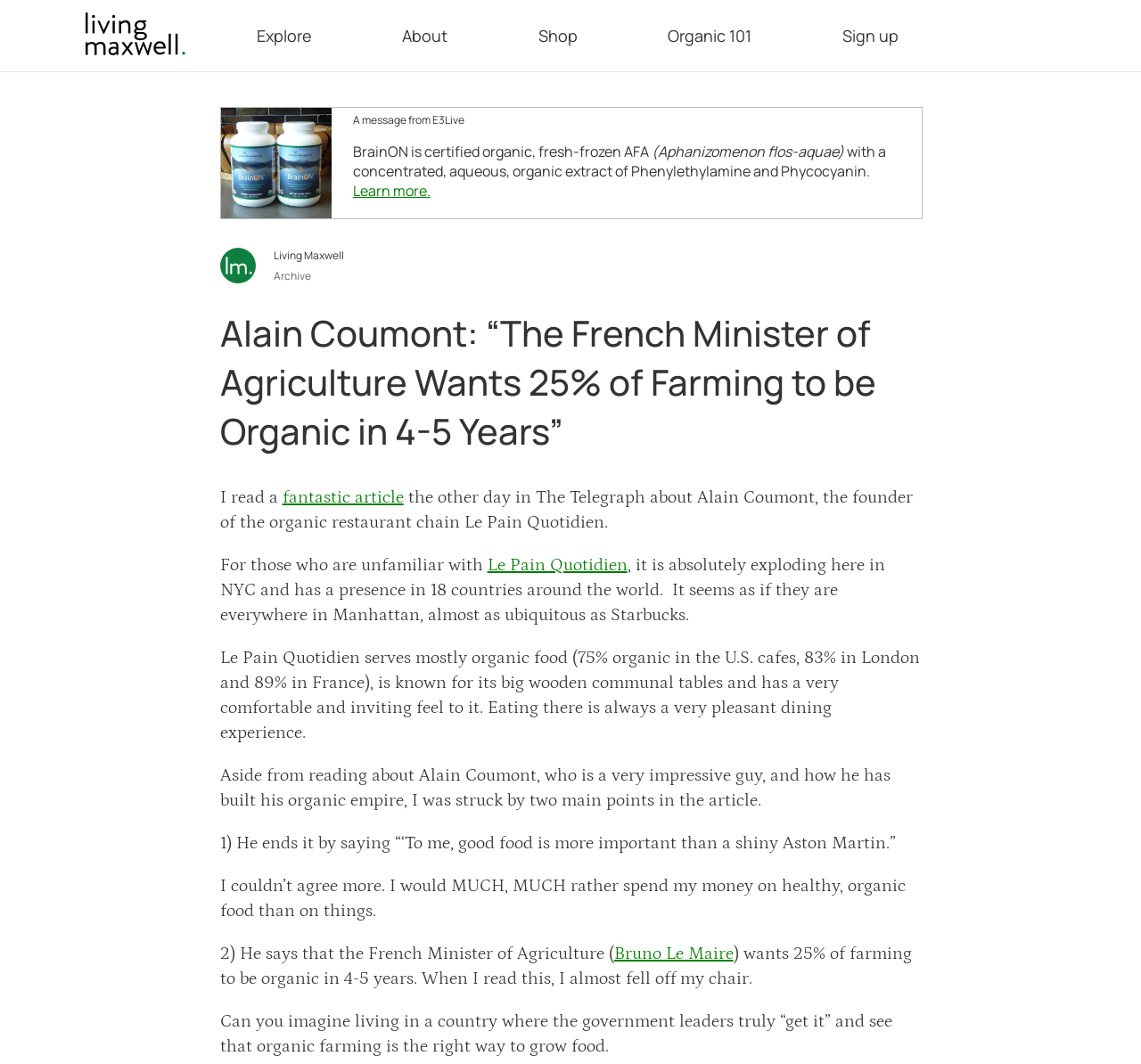Find the bounding box coordinates of the element's region that should be clicked in order to follow the given instruction: "Learn more about BrainON". The coordinates should consist of four float numbers between 0 and 1, i.e., [left, top, right, bottom].

[0.309, 0.17, 0.377, 0.188]